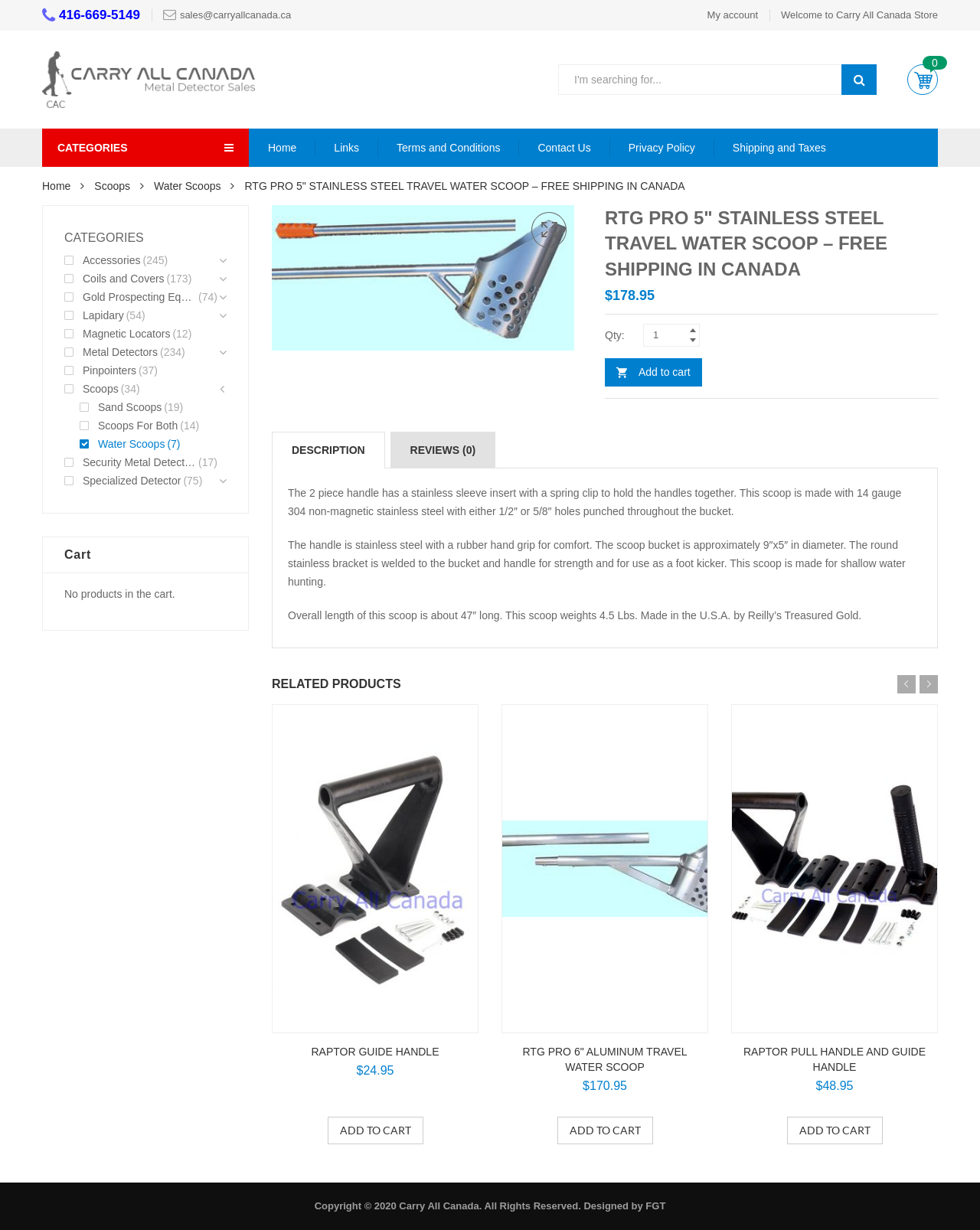Examine the screenshot and answer the question in as much detail as possible: What is the length of the RTG PRO 5" STAINLESS STEEL TRAVEL WATER SCOOP?

The length of the RTG PRO 5" STAINLESS STEEL TRAVEL WATER SCOOP can be found in the product description section, where it is stated that the overall length of this scoop is about 47 inches long.